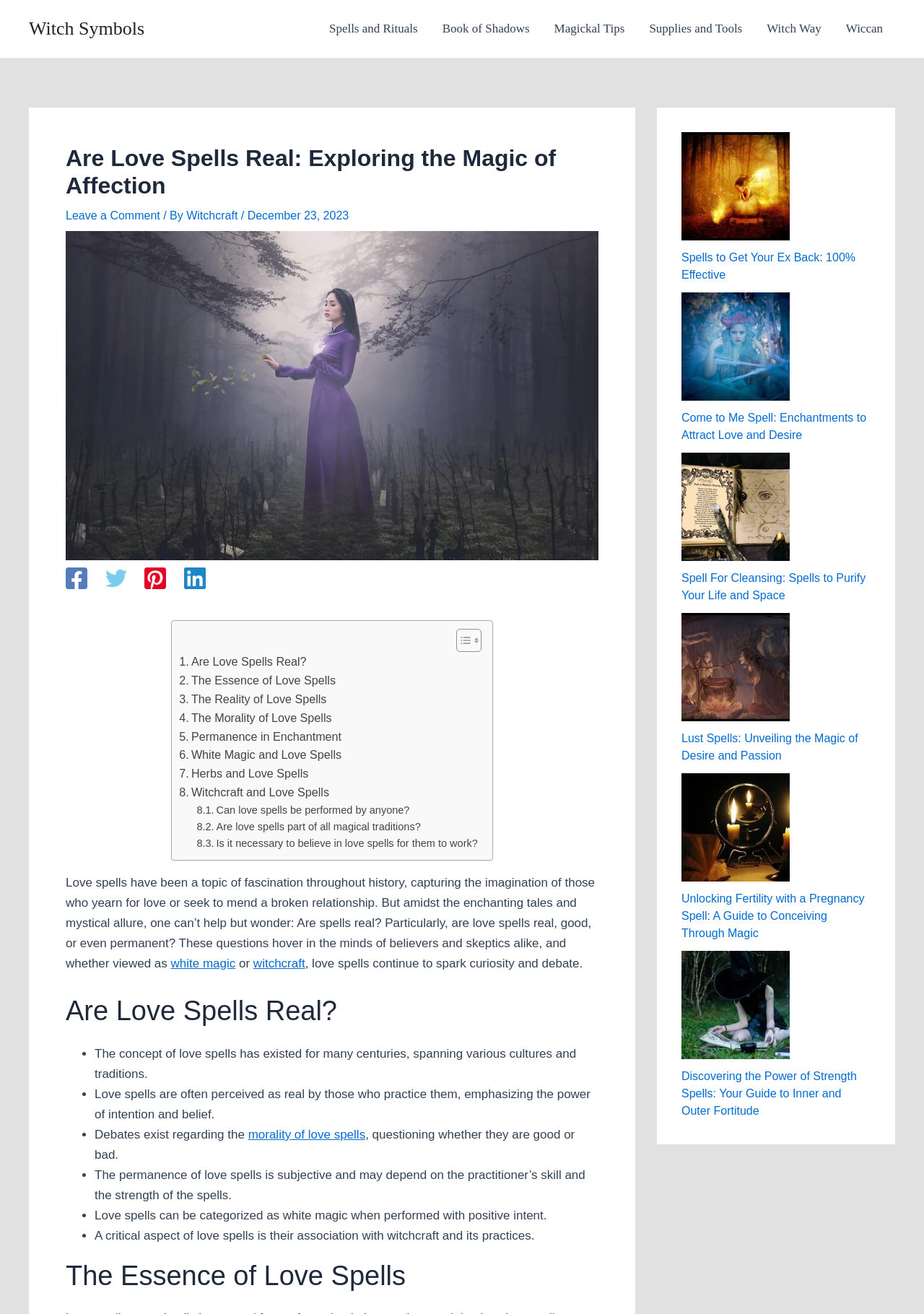What type of magic is mentioned in the webpage?
Based on the screenshot, provide a one-word or short-phrase response.

White magic